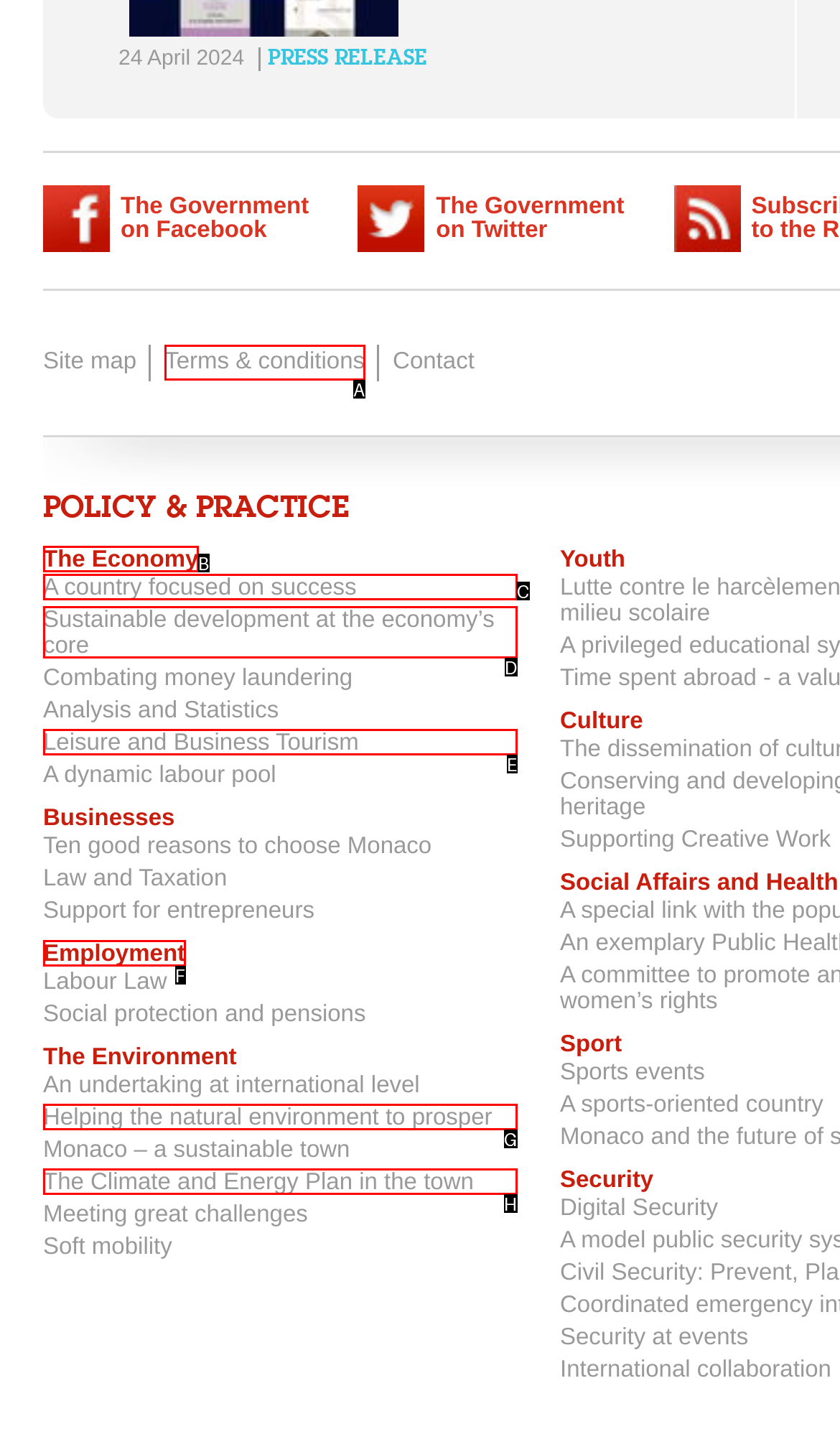Look at the description: The Economy
Determine the letter of the matching UI element from the given choices.

B